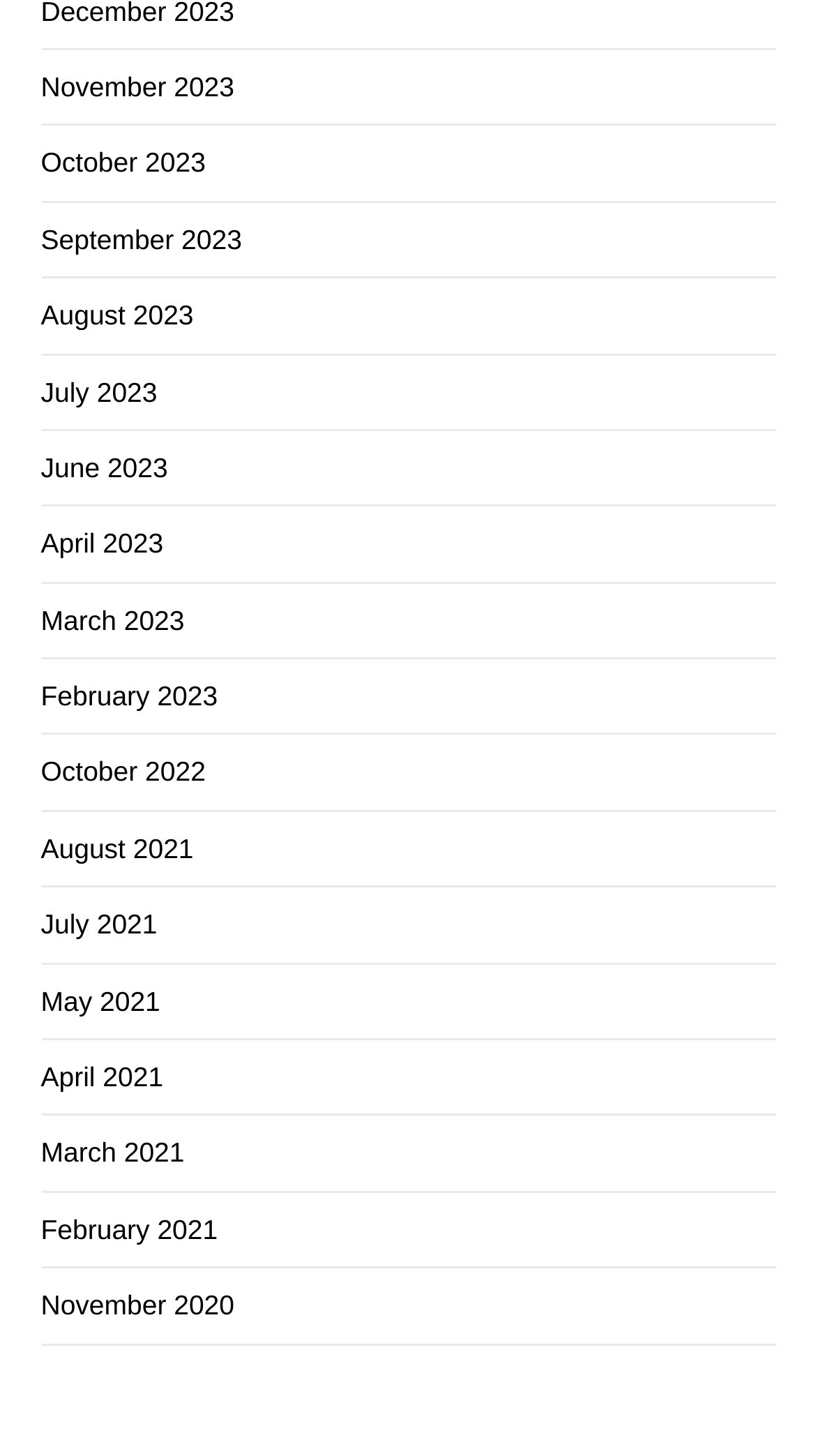How many months are listed for 2023?
Look at the screenshot and respond with one word or a short phrase.

6 months